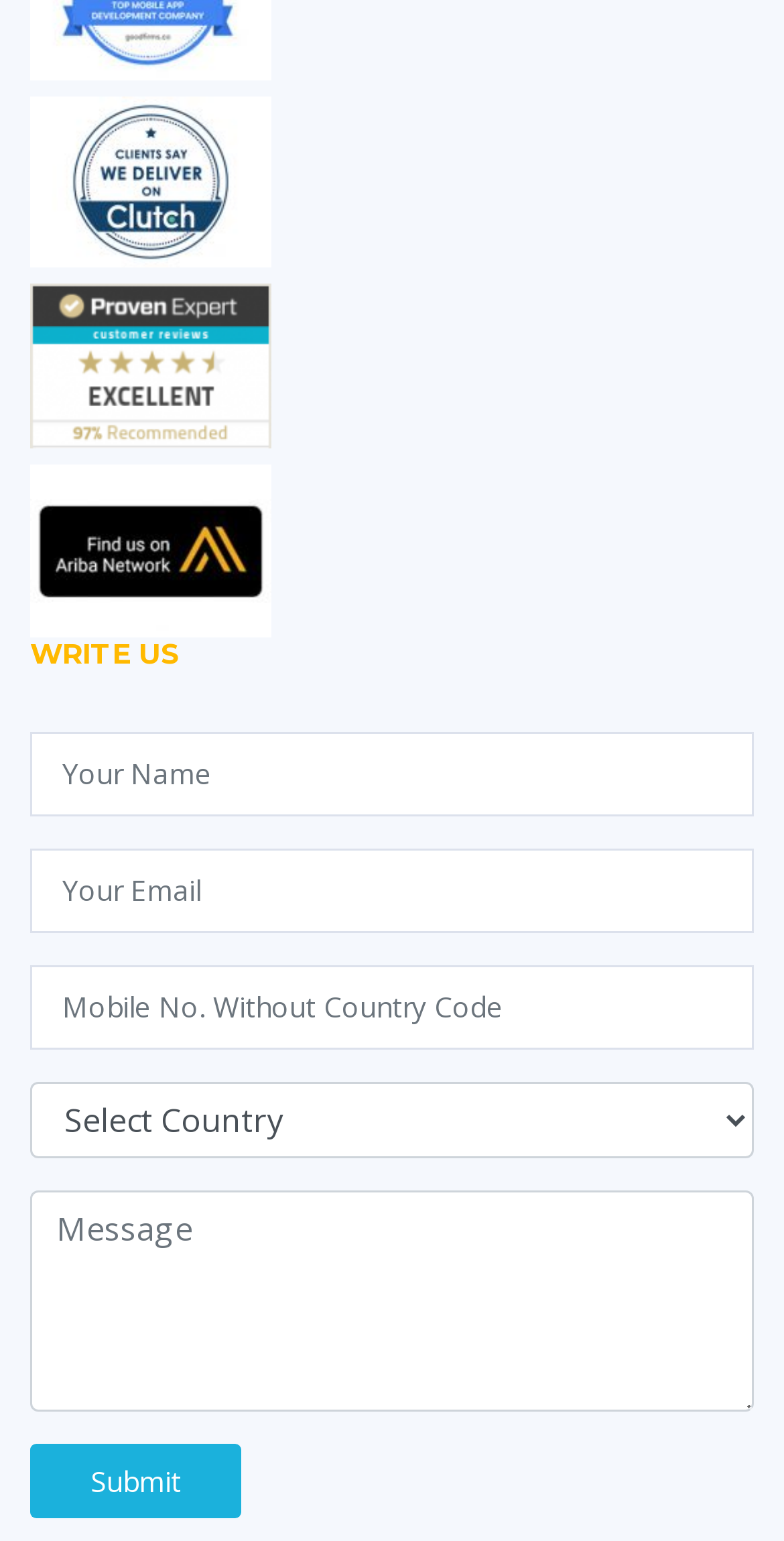Use one word or a short phrase to answer the question provided: 
What is the label of the first input field?

Your Name